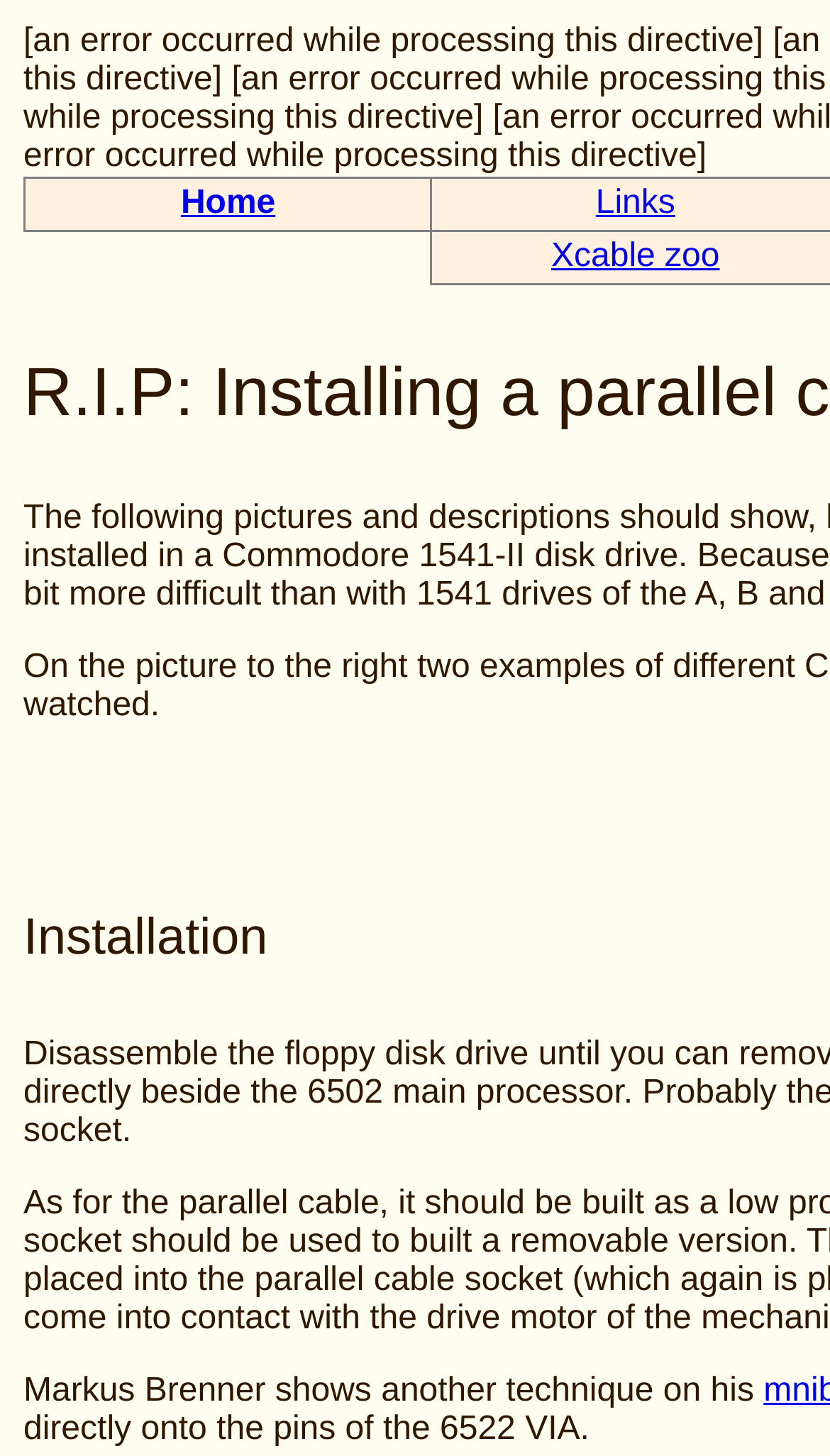Determine the bounding box coordinates (top-left x, top-left y, bottom-right x, bottom-right y) of the UI element described in the following text: Xcable zoo

[0.664, 0.164, 0.867, 0.189]